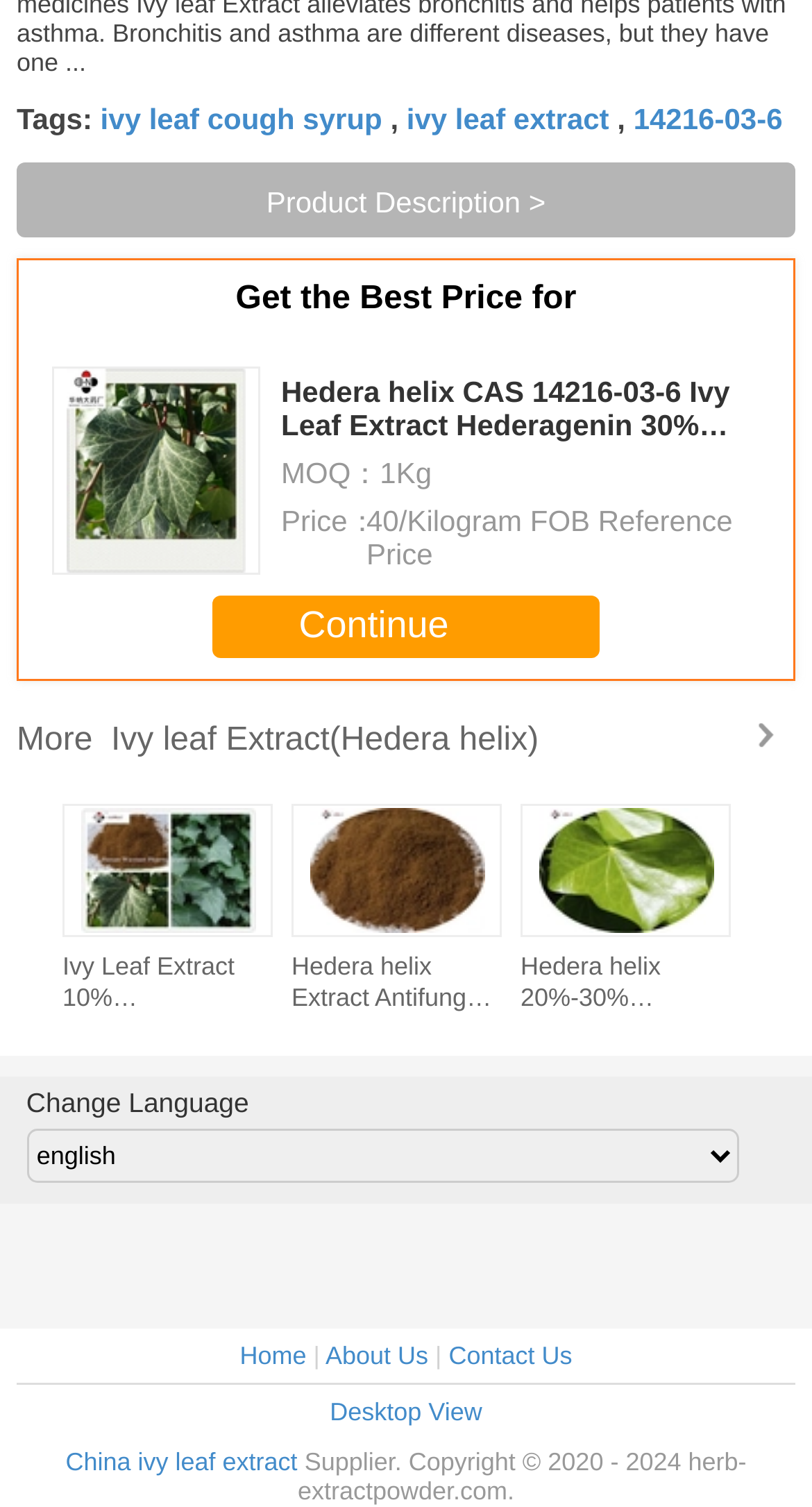From the given element description: "China ivy leaf extract", find the bounding box for the UI element. Provide the coordinates as four float numbers between 0 and 1, in the order [left, top, right, bottom].

[0.081, 0.96, 0.366, 0.98]